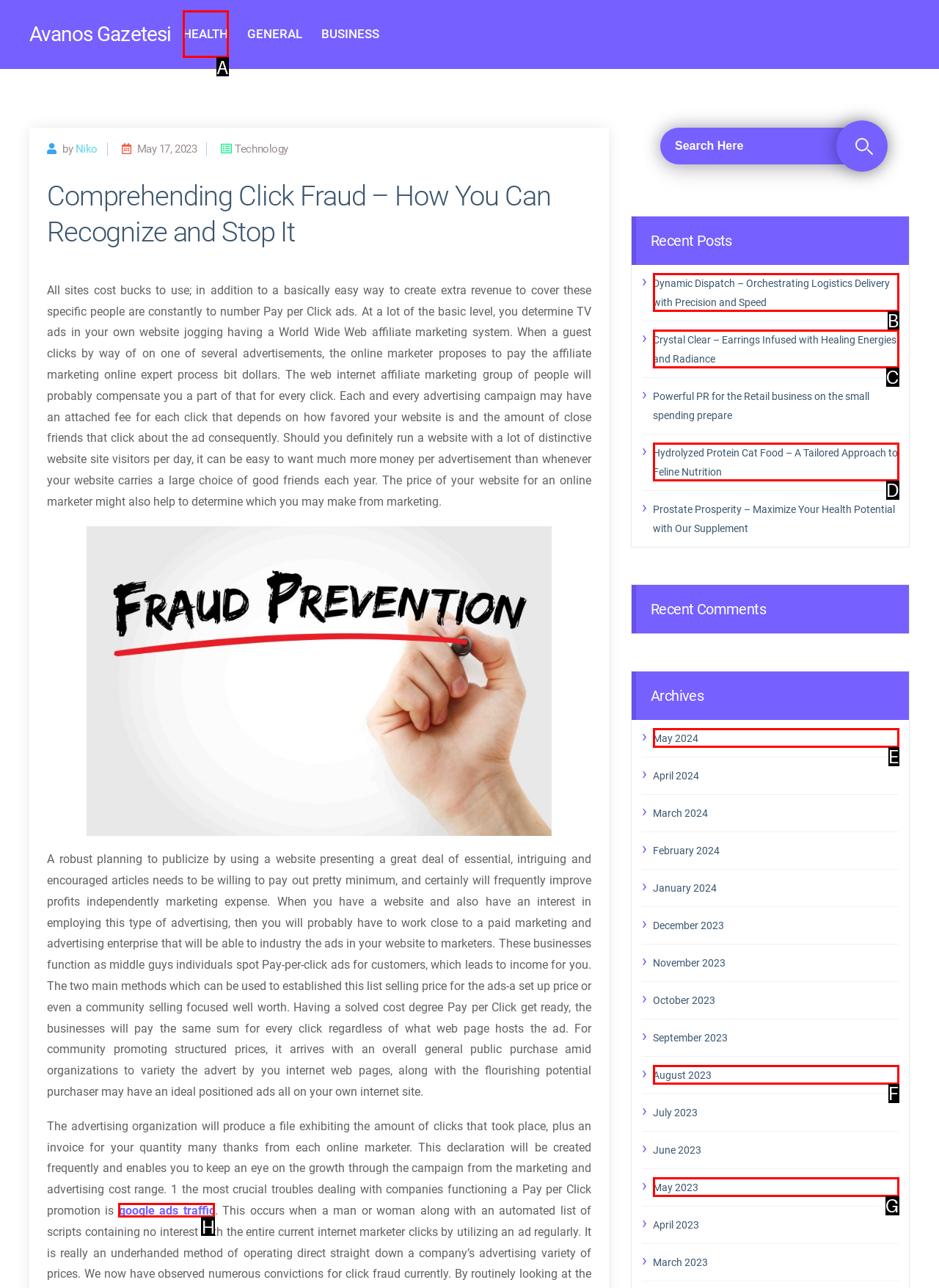Determine the letter of the UI element that you need to click to perform the task: Click on the HEALTH link.
Provide your answer with the appropriate option's letter.

A